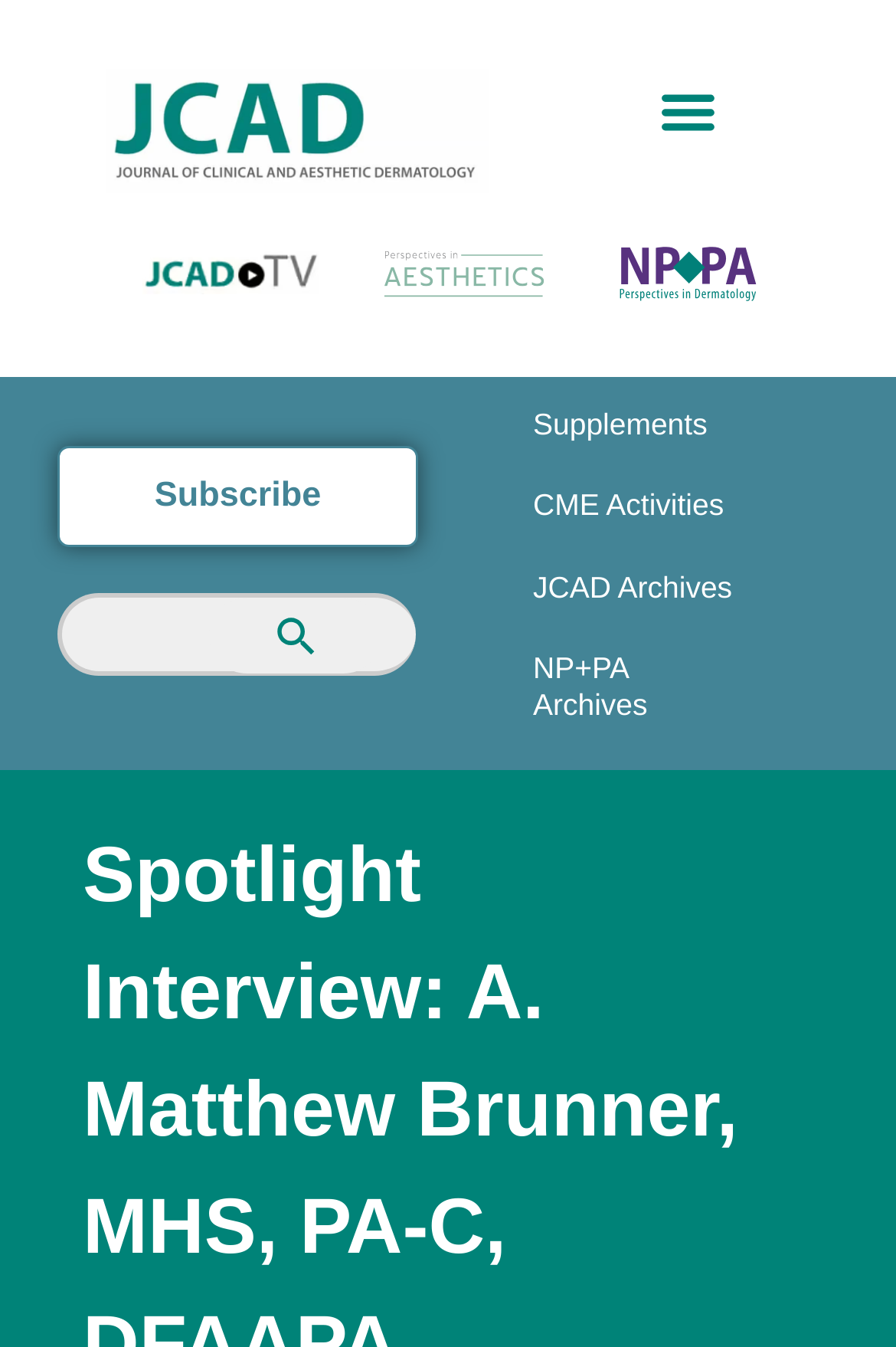Using the element description provided, determine the bounding box coordinates in the format (top-left x, top-left y, bottom-right x, bottom-right y). Ensure that all values are floating point numbers between 0 and 1. Element description: CME Activities

[0.544, 0.345, 0.872, 0.406]